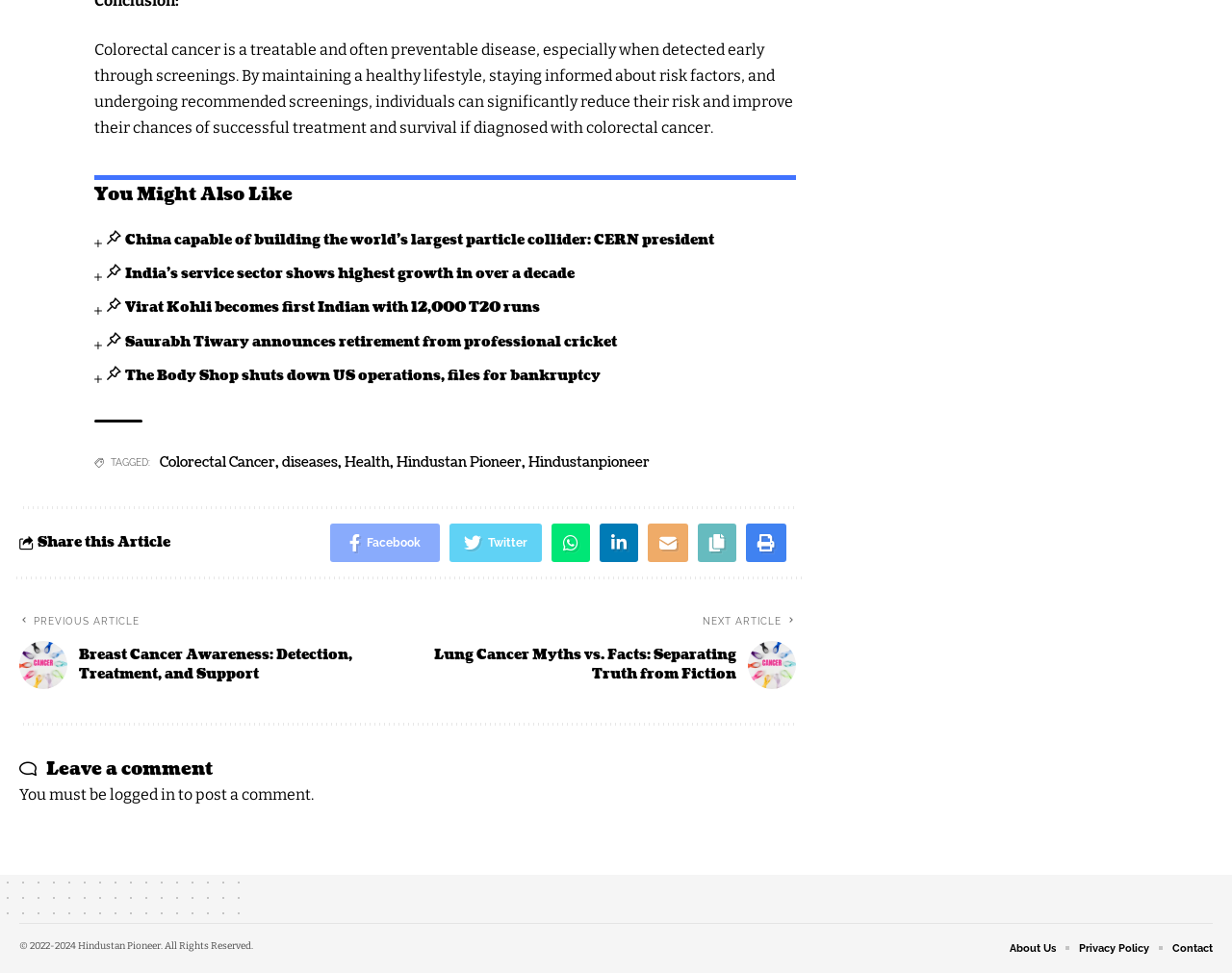Kindly determine the bounding box coordinates of the area that needs to be clicked to fulfill this instruction: "Read about colorectal cancer".

[0.077, 0.041, 0.644, 0.141]